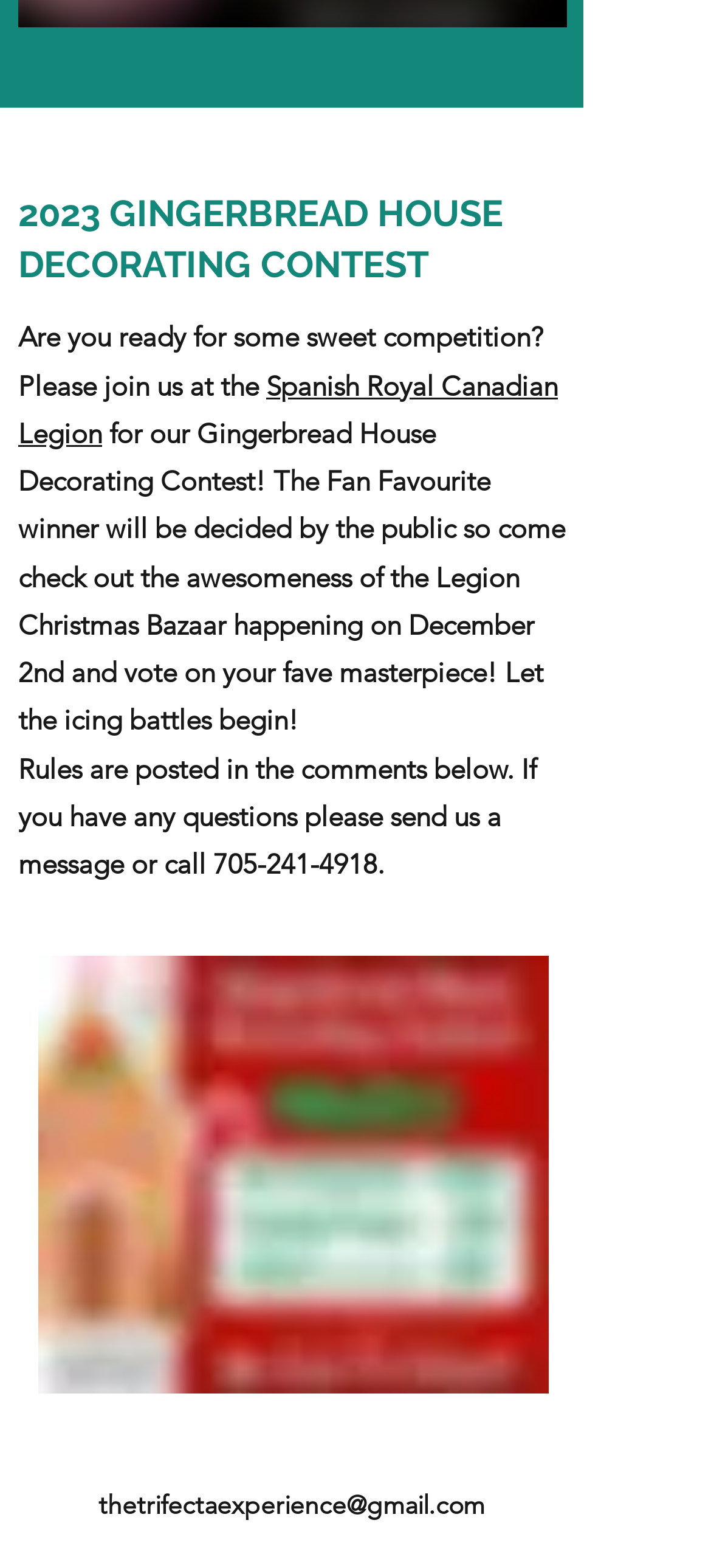Identify the bounding box for the UI element described as: "Spanish Royal Canadian Legion". Ensure the coordinates are four float numbers between 0 and 1, formatted as [left, top, right, bottom].

[0.026, 0.234, 0.785, 0.287]